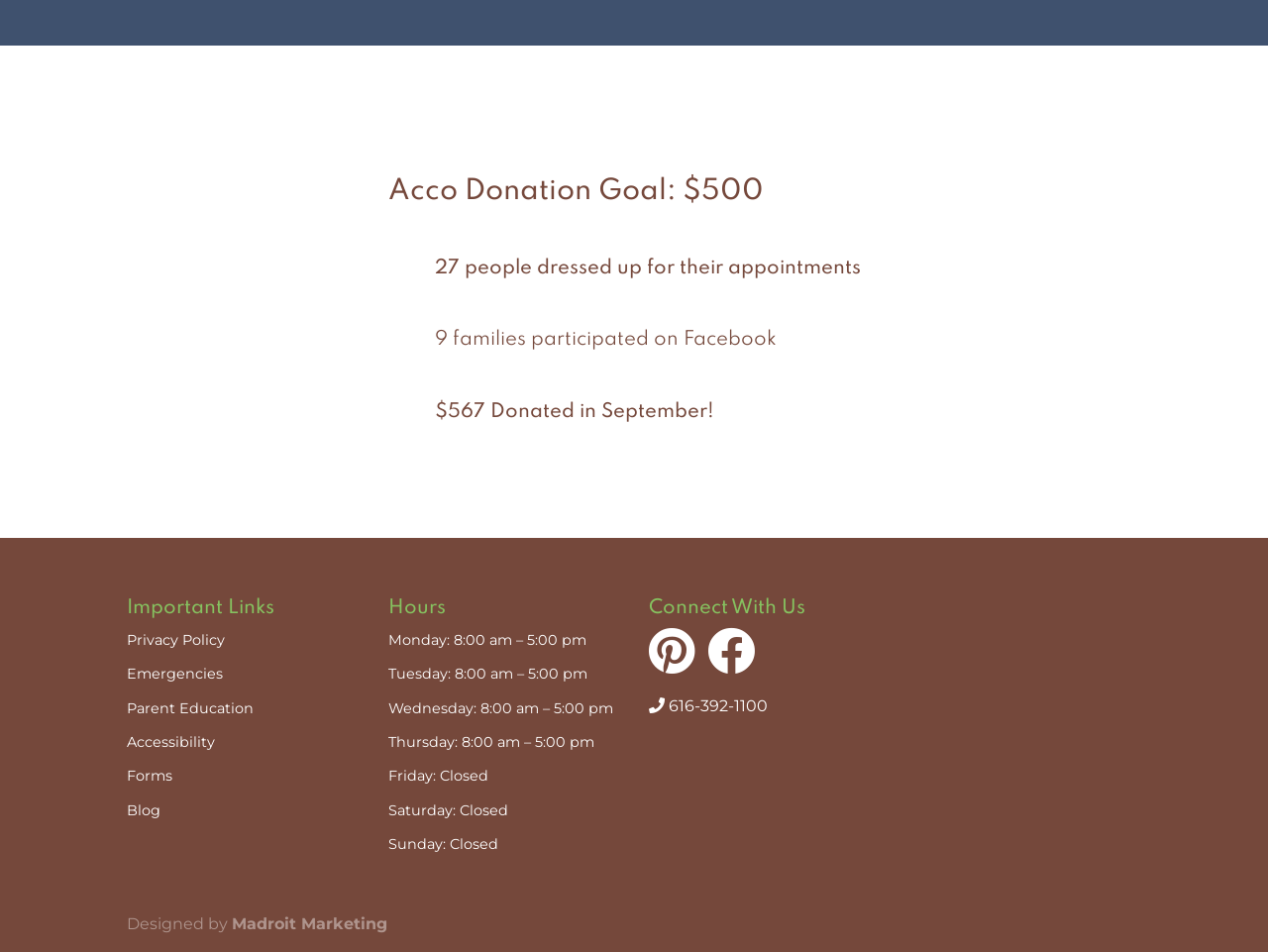How many people dressed up for their appointments?
Give a one-word or short-phrase answer derived from the screenshot.

27